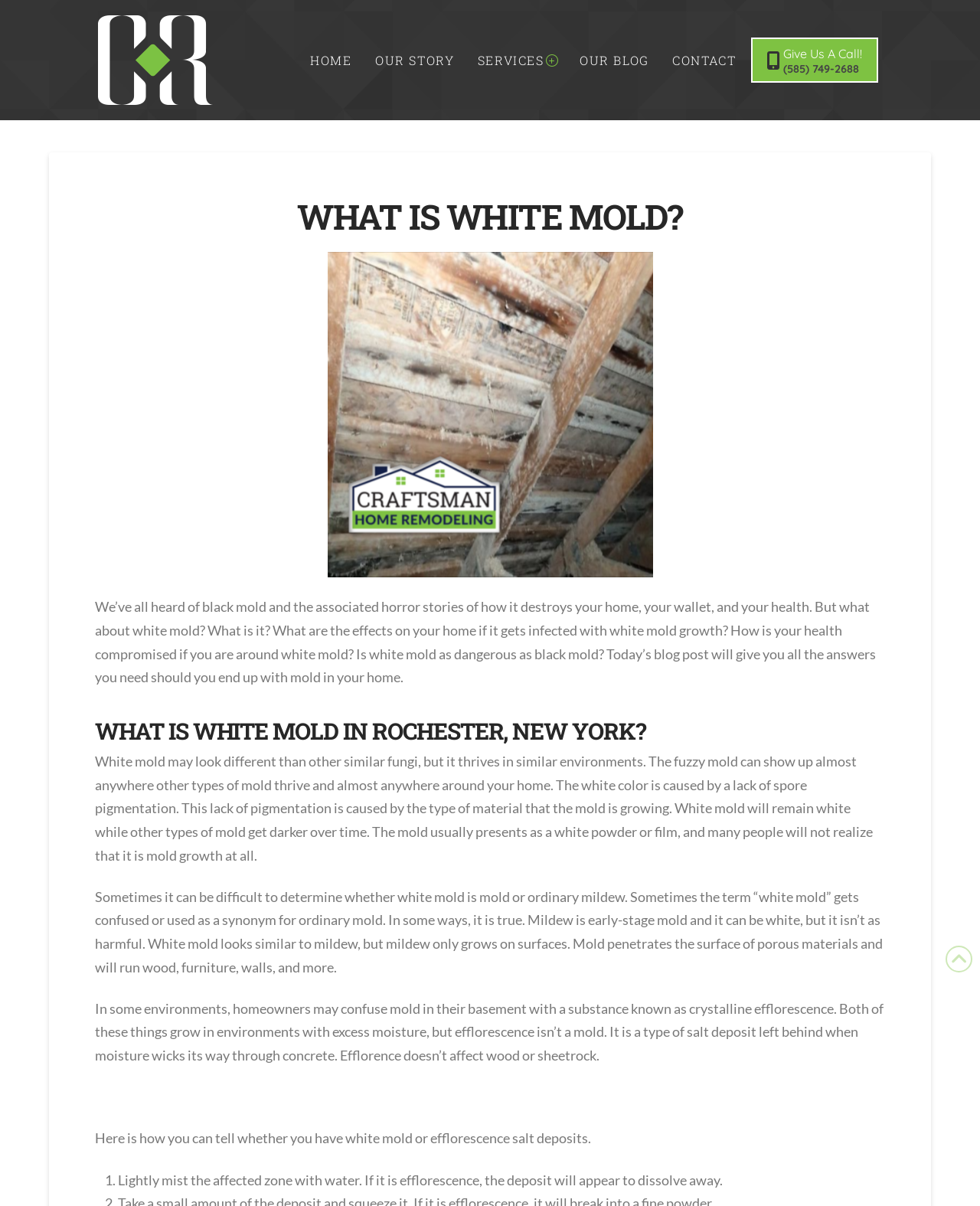Utilize the details in the image to thoroughly answer the following question: What is white mold?

According to the webpage, white mold is not a specific type of mold, but rather many species of mold may appear white. This is stated in the introductory paragraph of the webpage.